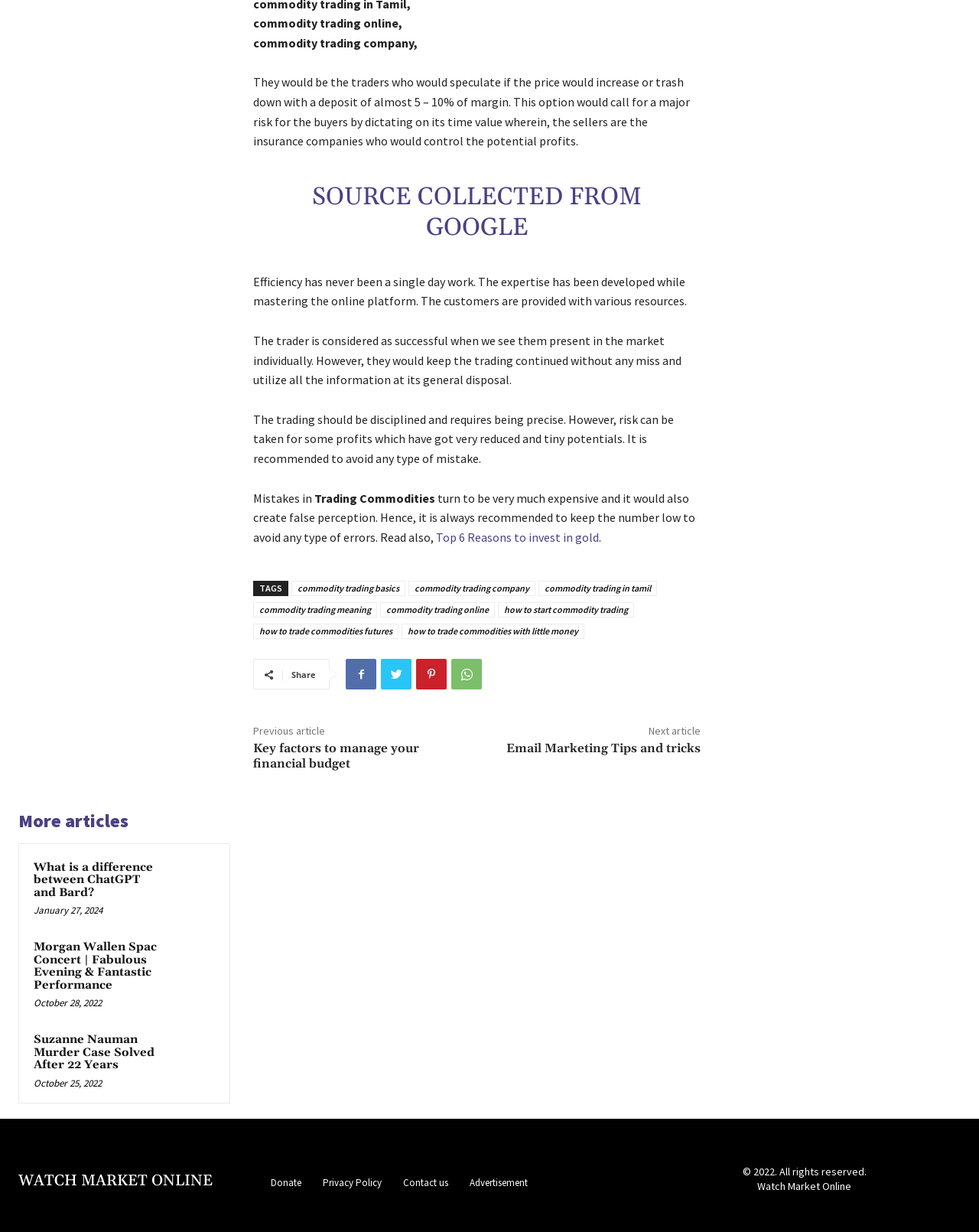Please identify the bounding box coordinates of the clickable area that will fulfill the following instruction: "Read 'Morgan Wallen Spac Concert | Fabulous Evening & Fantastic Performance'". The coordinates should be in the format of four float numbers between 0 and 1, i.e., [left, top, right, bottom].

[0.172, 0.762, 0.22, 0.8]